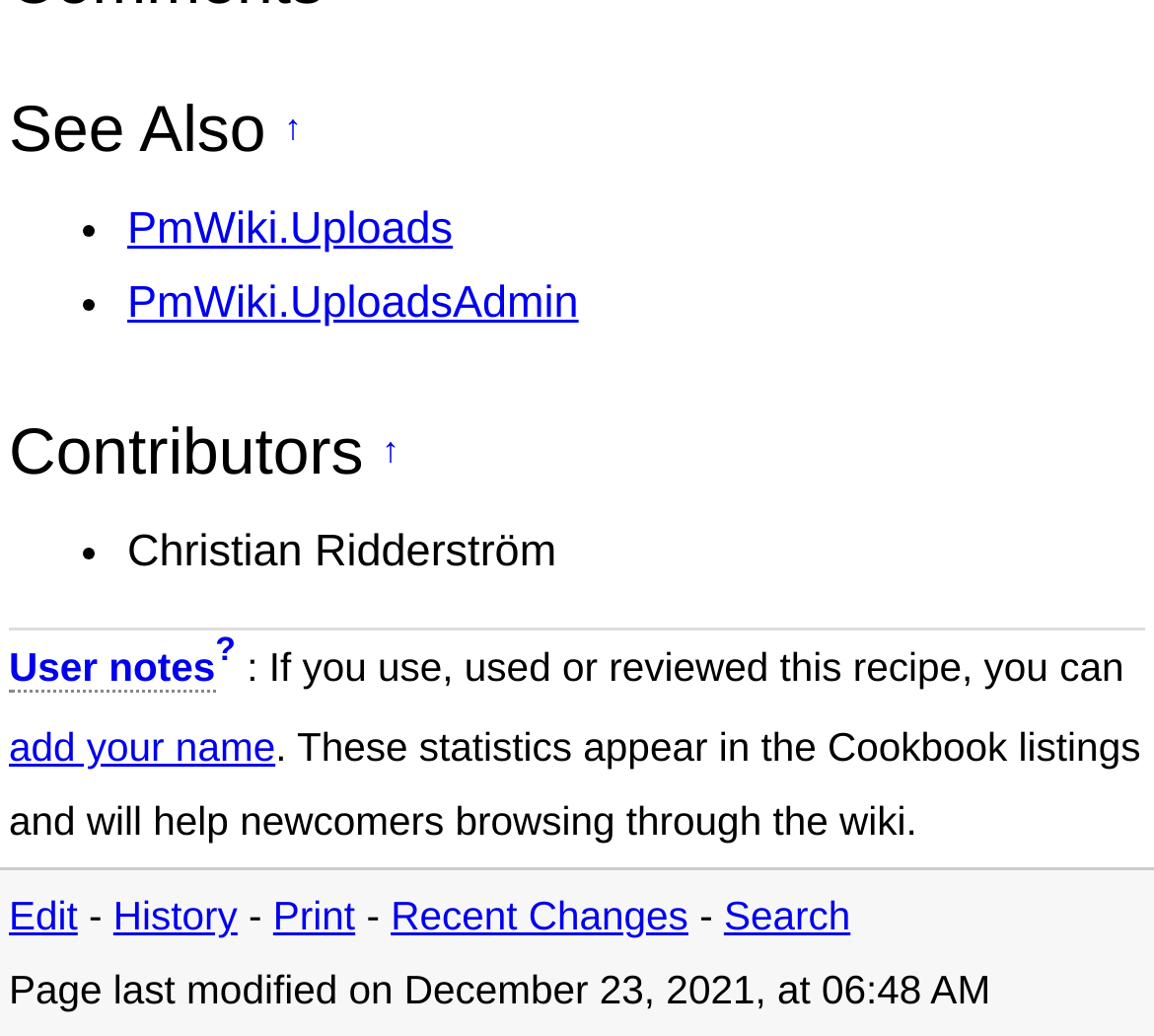Please pinpoint the bounding box coordinates for the region I should click to adhere to this instruction: "search the wiki".

[0.627, 0.863, 0.737, 0.906]